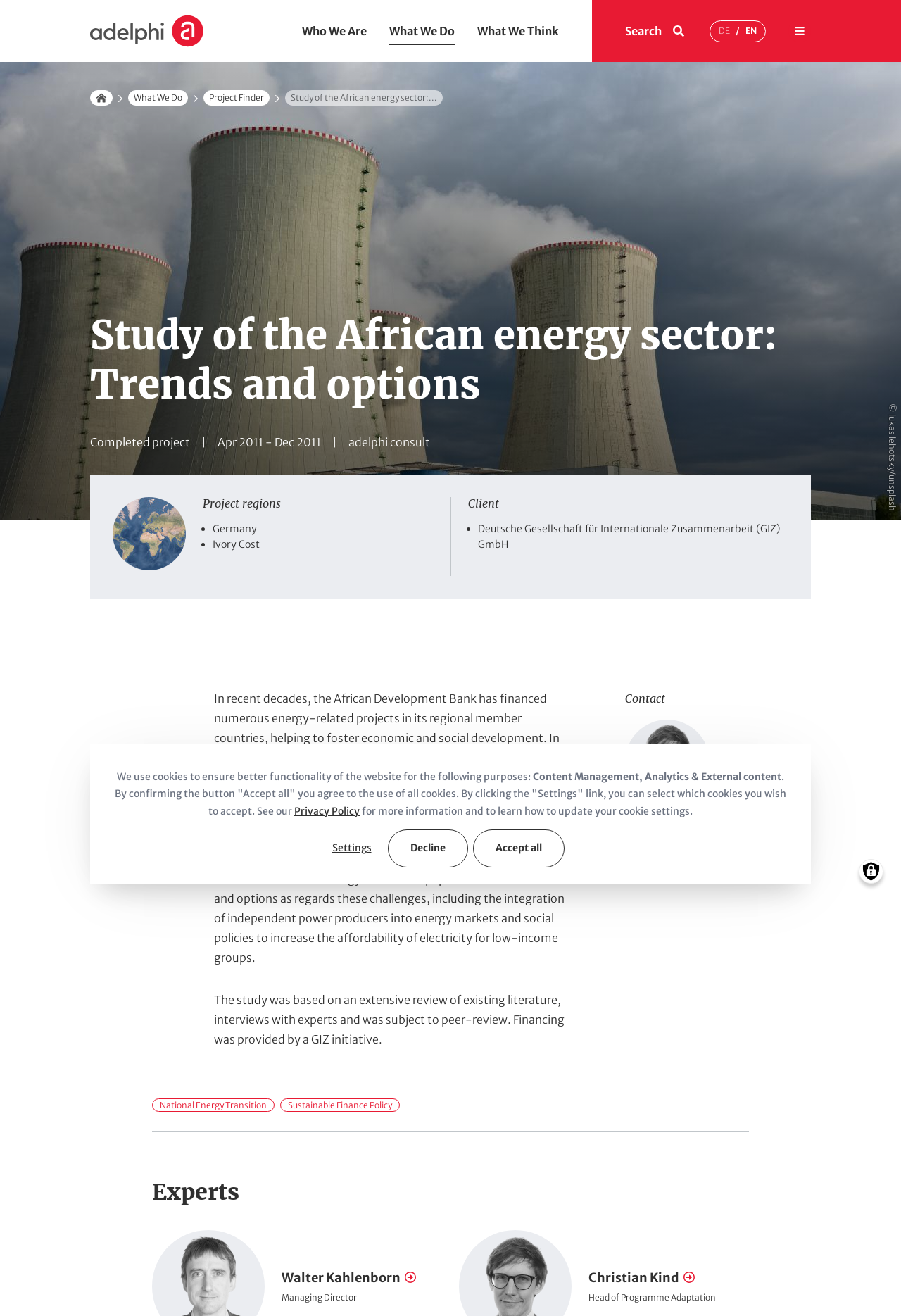What is the project status?
Examine the image and provide an in-depth answer to the question.

I found the answer by looking at the 'Status' section, which is located below the 'Breadcrumb' navigation. The 'Status' section has a 'StaticText' element with the text 'Completed project'.